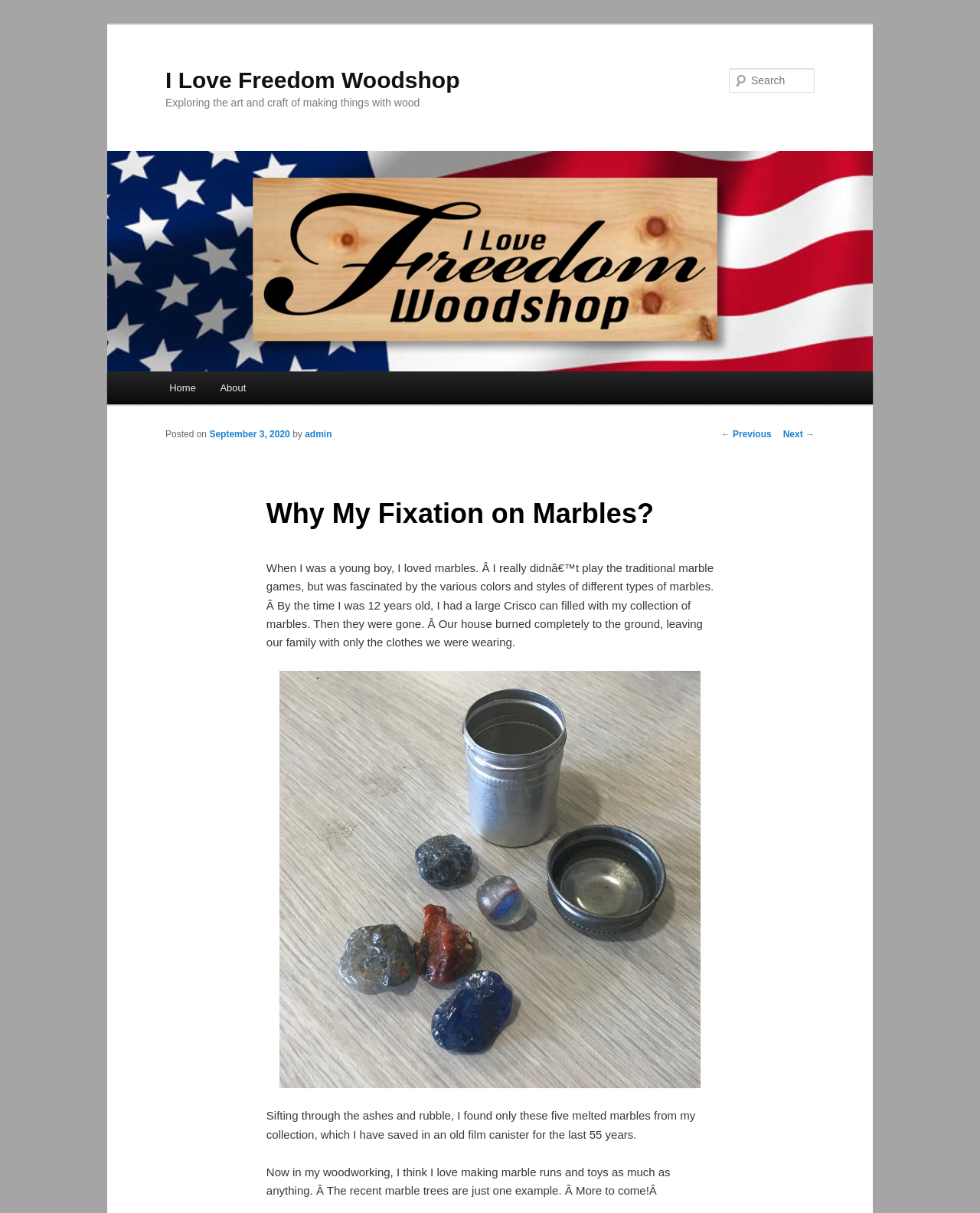Provide a one-word or short-phrase answer to the question:
What is the date of the post?

September 3, 2020